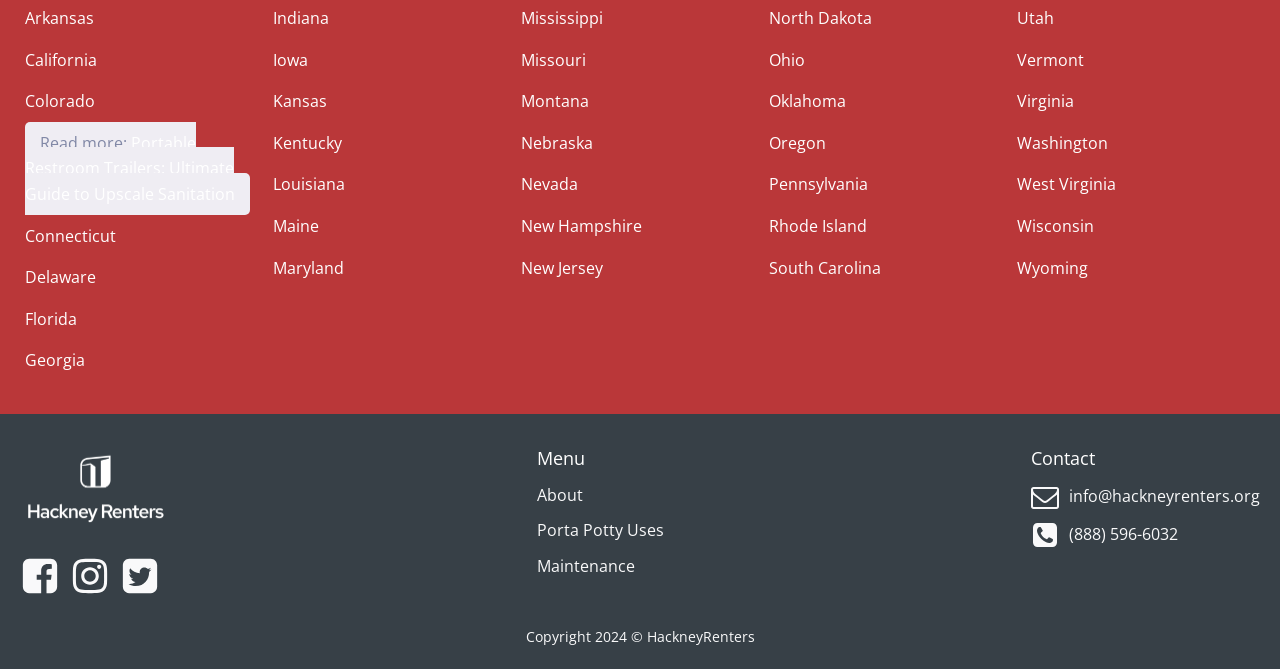Determine the bounding box for the described UI element: "Oklahoma".

[0.601, 0.135, 0.661, 0.168]